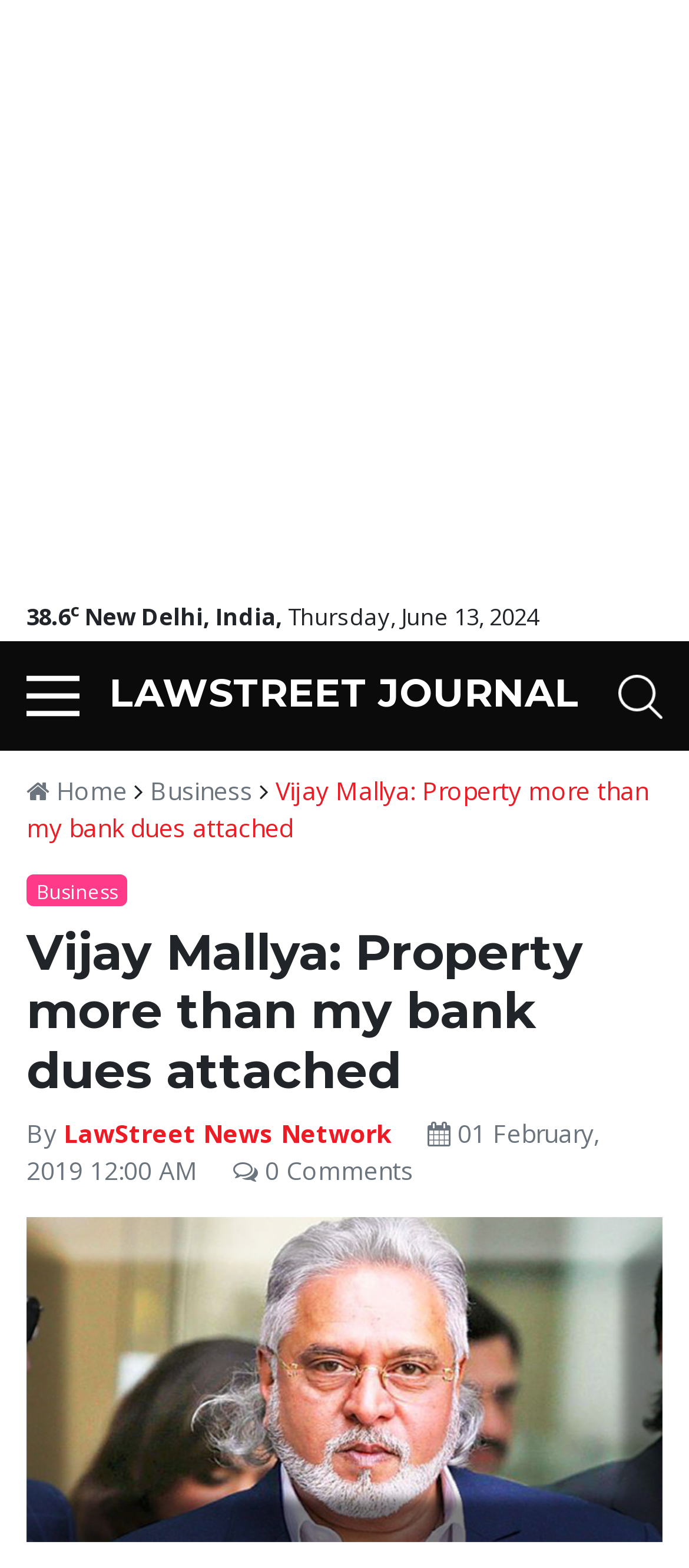Please examine the image and provide a detailed answer to the question: What is the current number of comments on the article?

I found the number of comments by looking at the link ' 0 Comments' which is located below the date of the article and above the image.